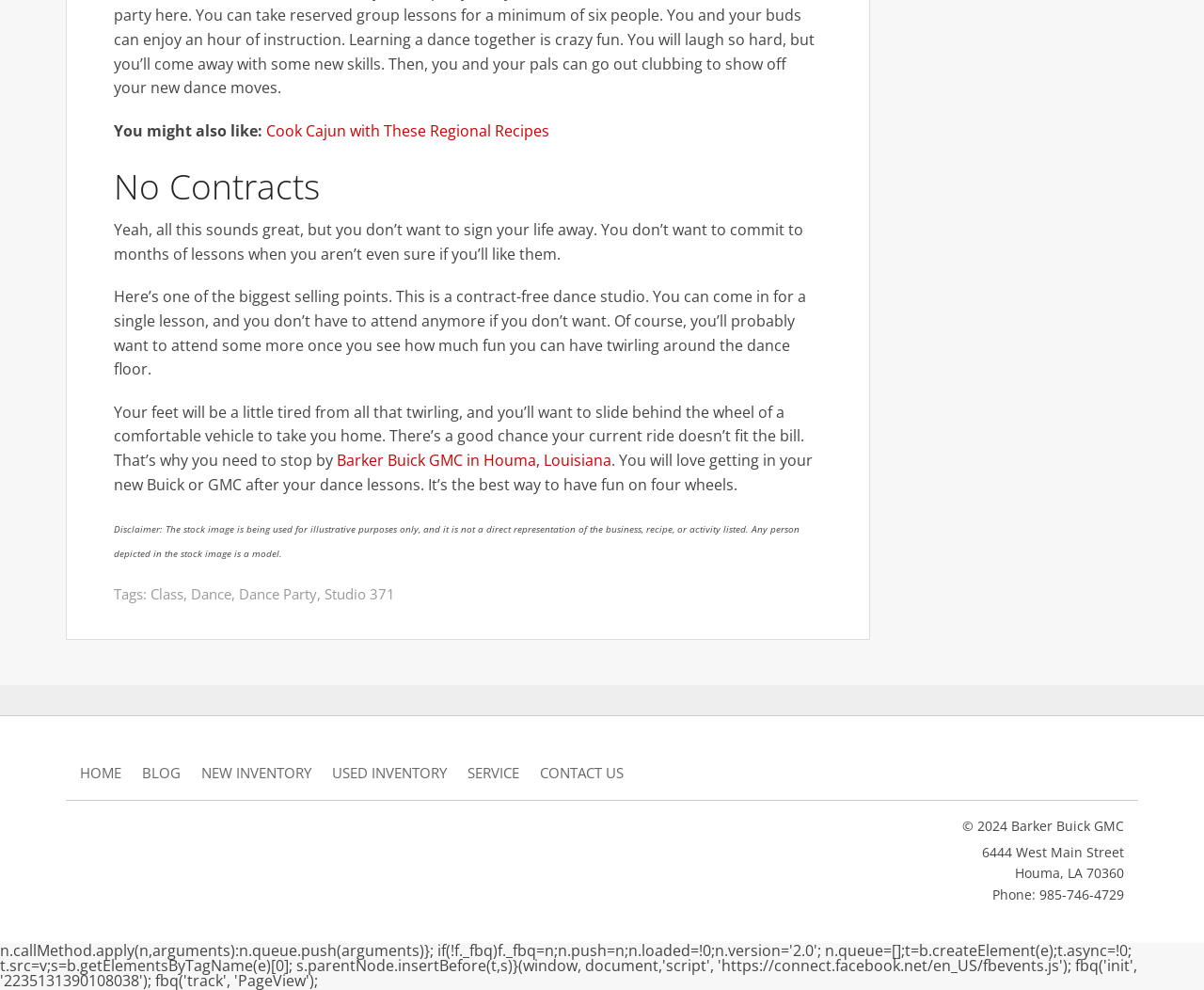What is the phone number of Barker Buick GMC?
Could you answer the question with a detailed and thorough explanation?

The phone number of Barker Buick GMC can be found in the footer section of the webpage, which provides contact information for the dealership.